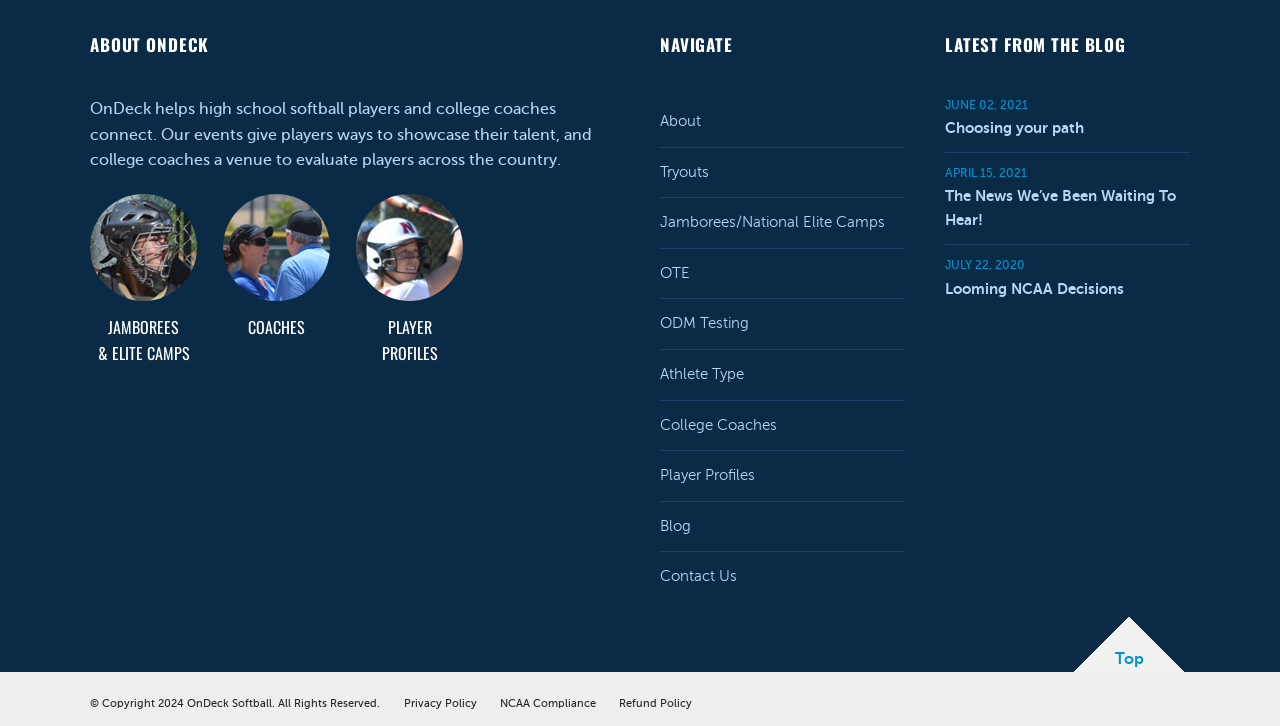Based on the element description, predict the bounding box coordinates (top-left x, top-left y, bottom-right x, bottom-right y) for the UI element in the screenshot: CoaCHES

[0.174, 0.267, 0.258, 0.467]